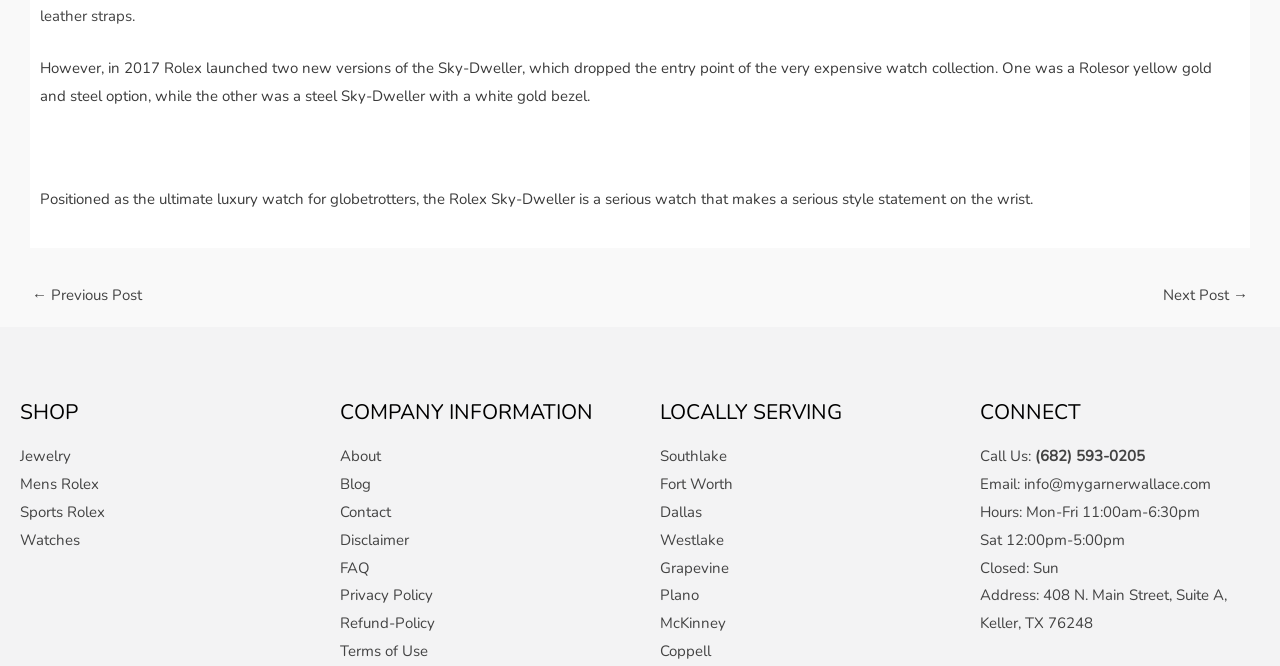Determine the bounding box coordinates of the section I need to click to execute the following instruction: "Click on 'leather straps'". Provide the coordinates as four float numbers between 0 and 1, i.e., [left, top, right, bottom].

[0.031, 0.009, 0.103, 0.039]